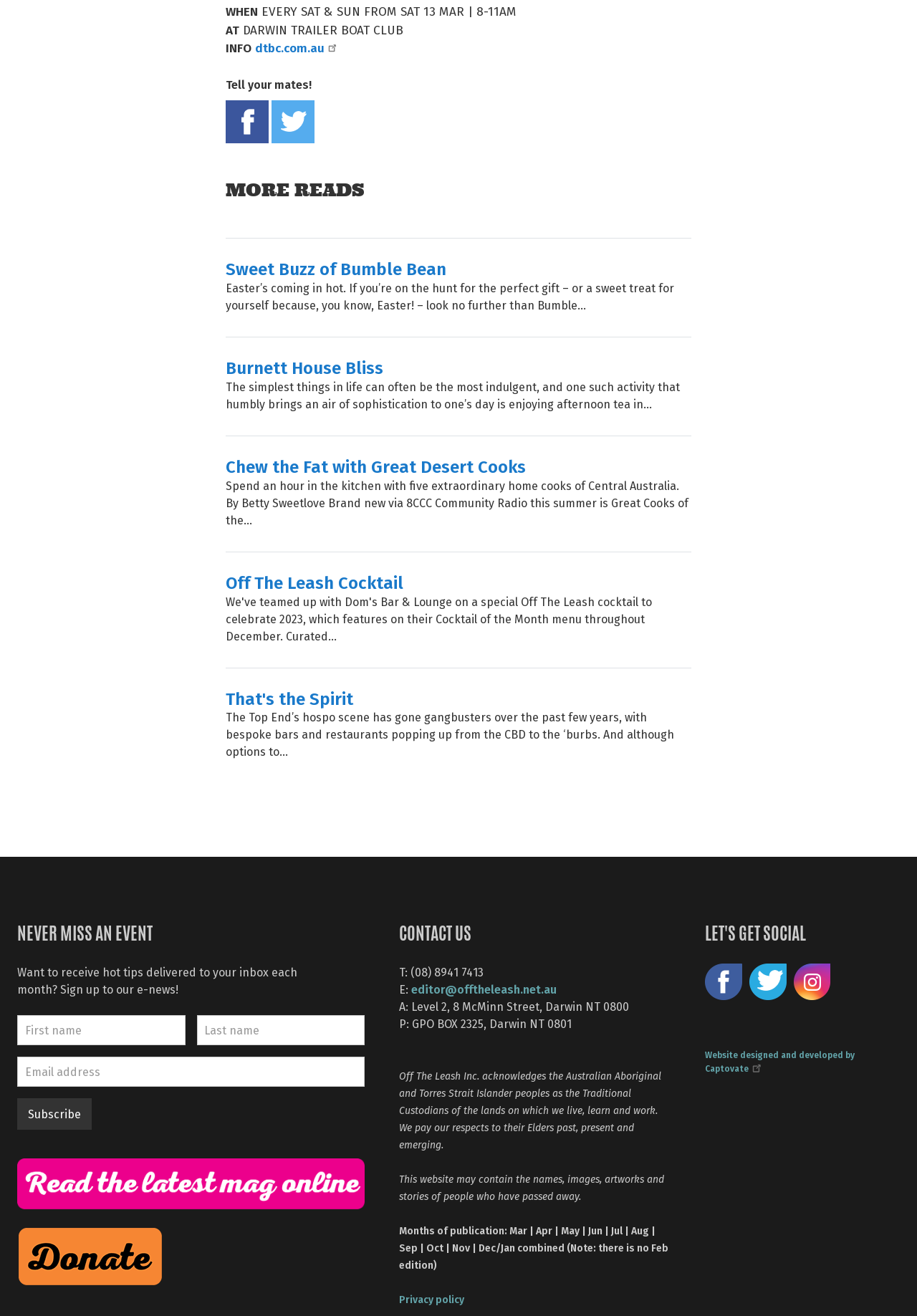What is the purpose of the 'Subscribe' button?
Could you give a comprehensive explanation in response to this question?

I inferred the answer by looking at the surrounding elements, including the StaticText 'Want to receive hot tips delivered to your inbox each month? Sign up to our e-news!' at coordinates [0.019, 0.732, 0.324, 0.758] and the button 'Subscribe' at coordinates [0.019, 0.835, 0.1, 0.859].